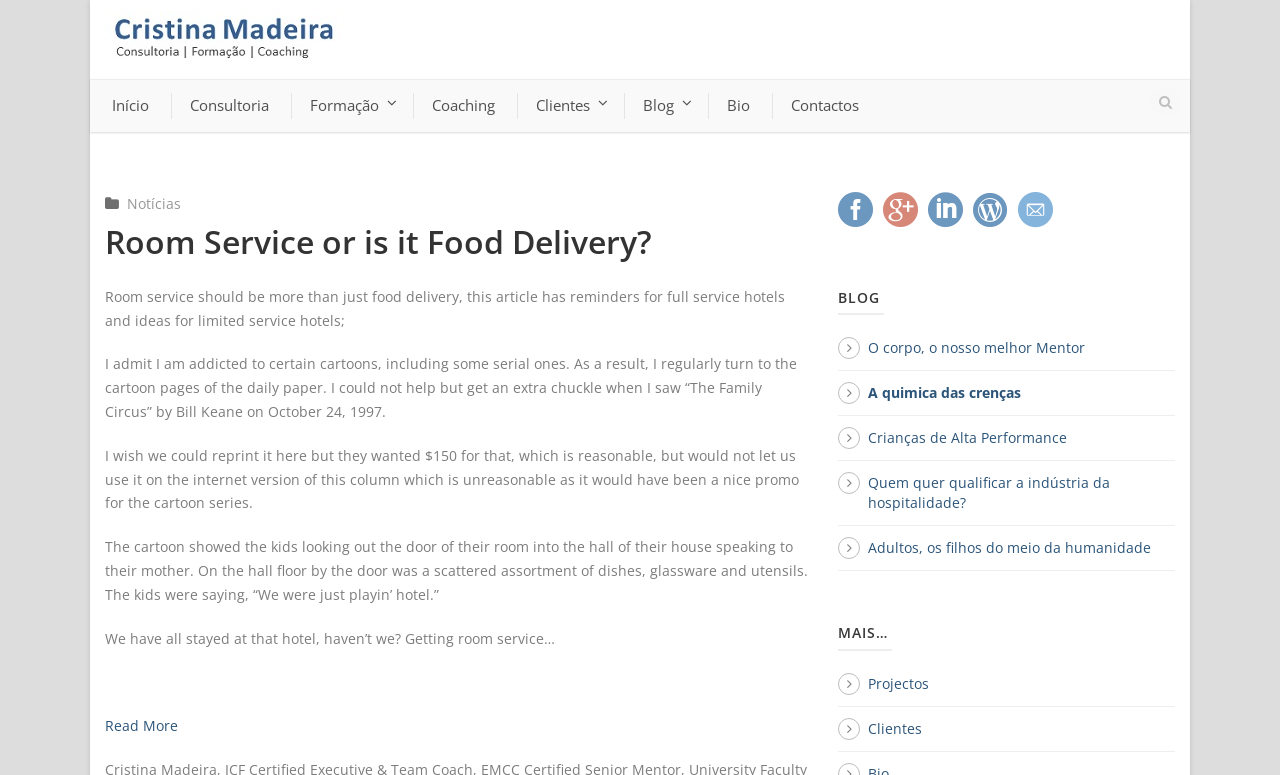Please determine the bounding box coordinates of the element's region to click for the following instruction: "Click on the 'Read More' link".

[0.082, 0.924, 0.139, 0.949]